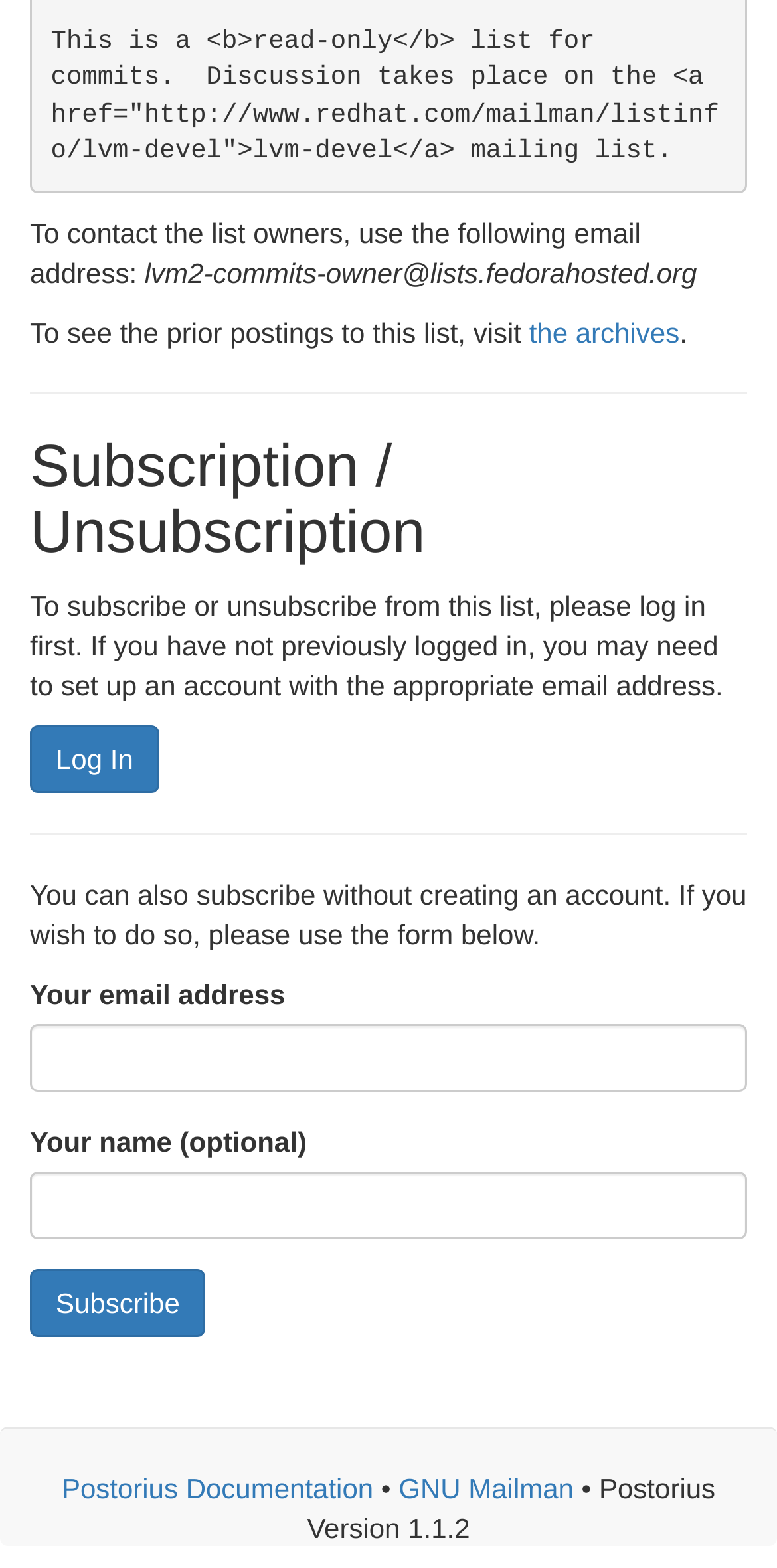Using the provided description: "the archives", find the bounding box coordinates of the corresponding UI element. The output should be four float numbers between 0 and 1, in the format [left, top, right, bottom].

[0.681, 0.201, 0.874, 0.222]